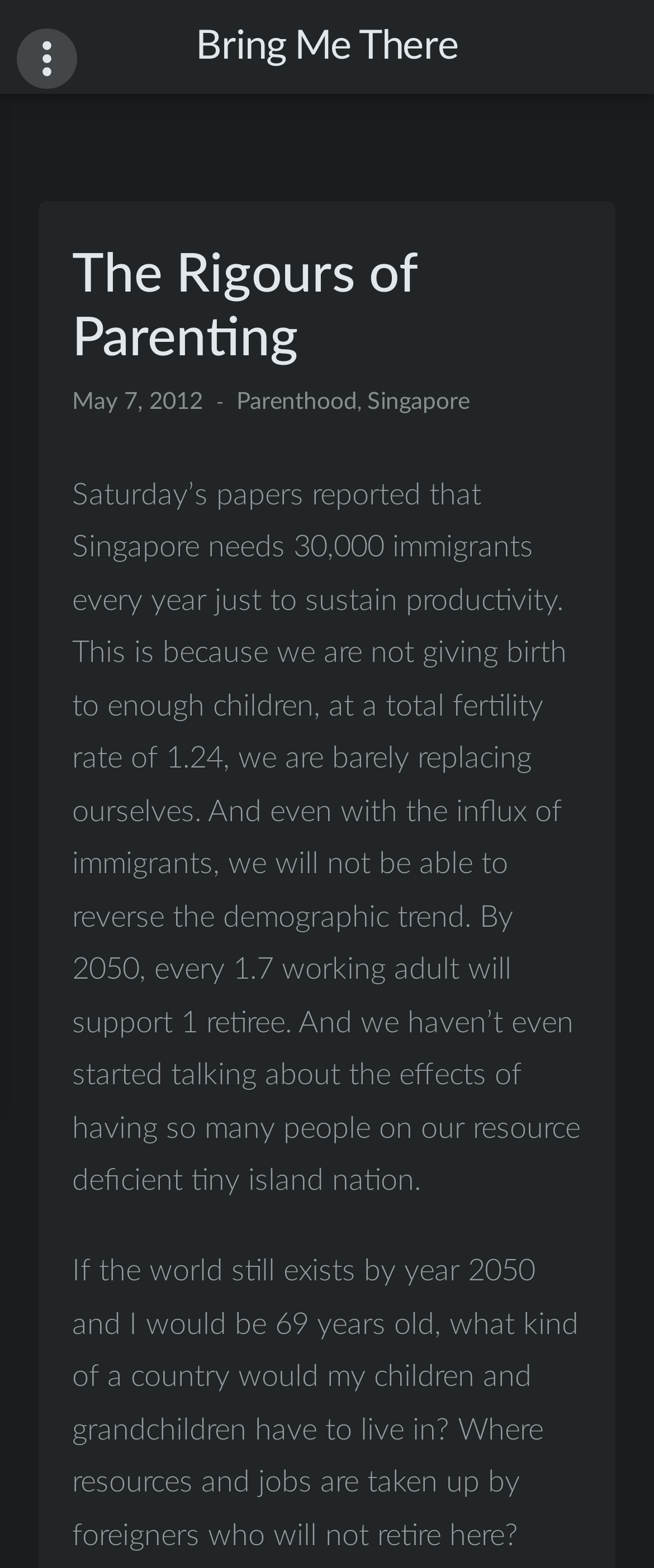How many immigrants does Singapore need every year?
Based on the content of the image, thoroughly explain and answer the question.

I found the number of immigrants by reading the text in the 'StaticText' element, which mentions 'Singapore needs 30,000 immigrants every year just to sustain productivity'.